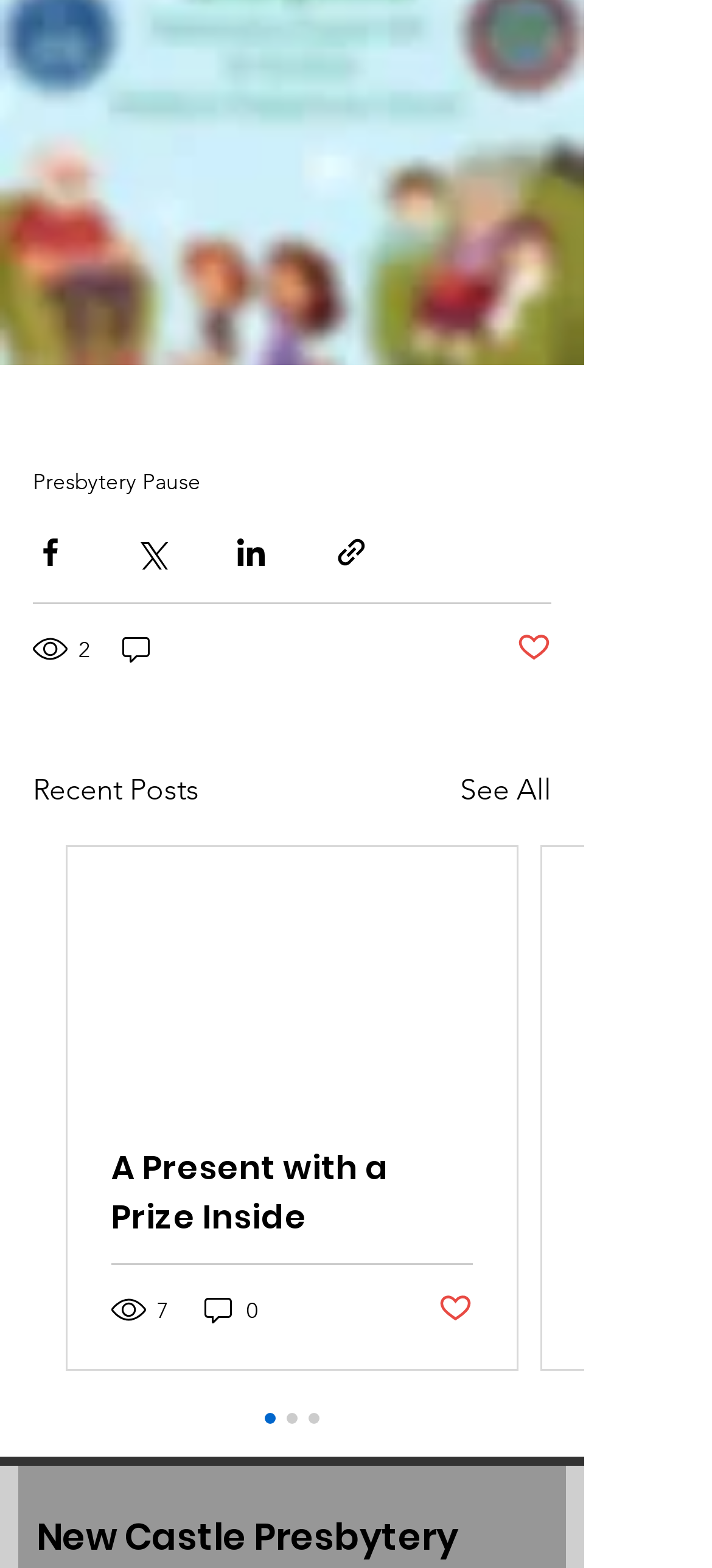How many comments does the first post have?
Refer to the screenshot and answer in one word or phrase.

0 comments